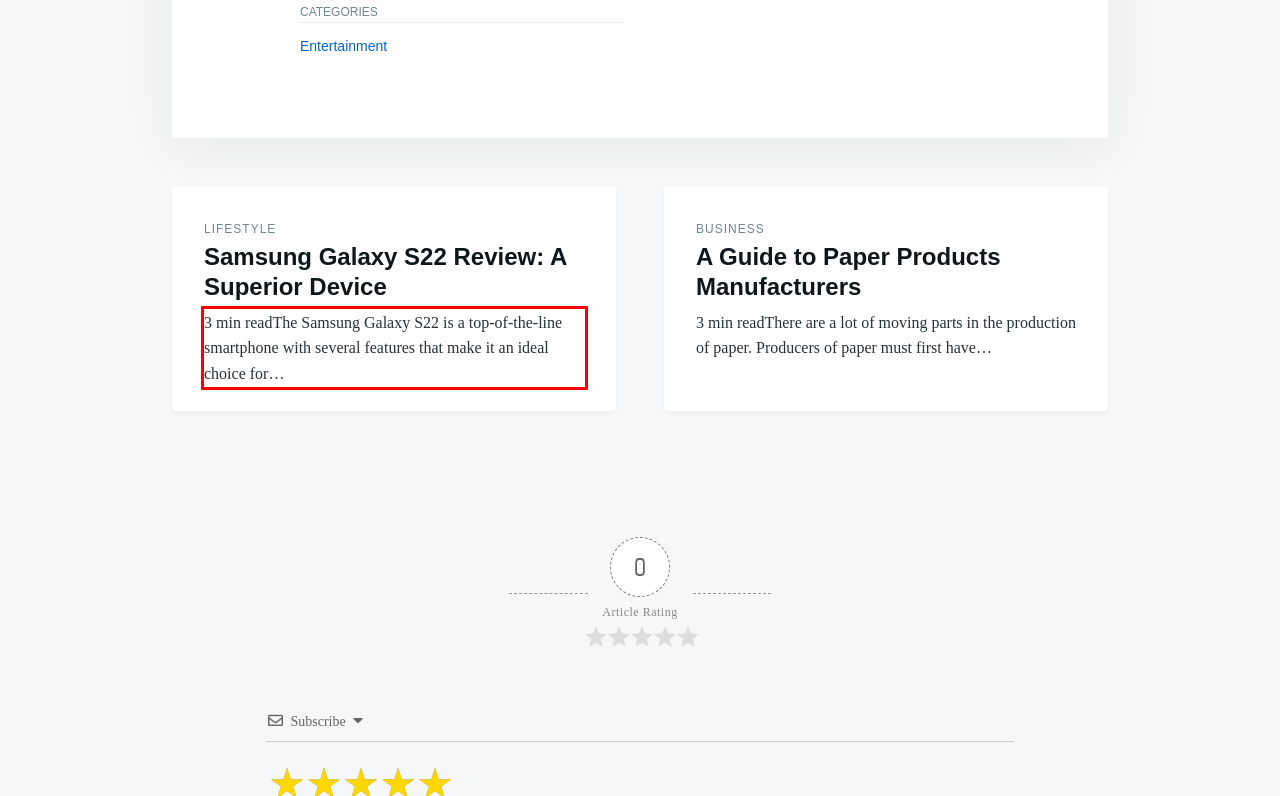The screenshot you have been given contains a UI element surrounded by a red rectangle. Use OCR to read and extract the text inside this red rectangle.

3 min readThe Samsung Galaxy S22 is a top-of-the-line smartphone with several features that make it an ideal choice for…